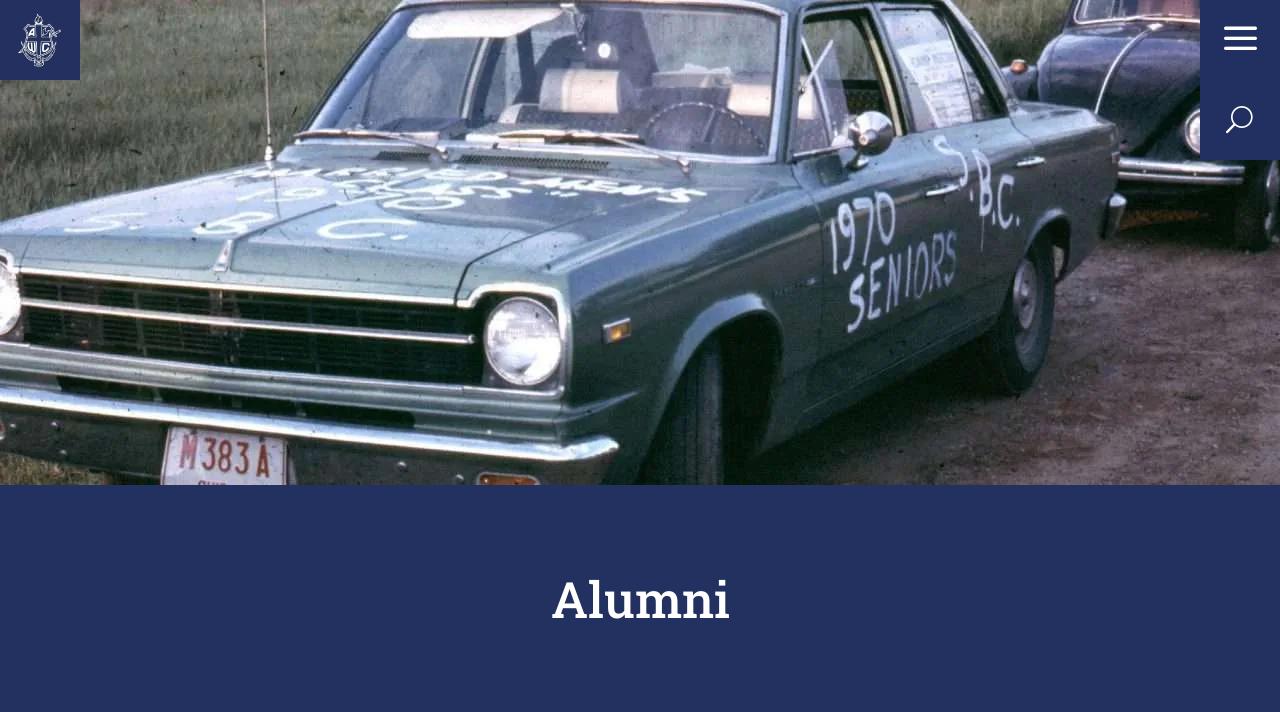Using the element description: "a", determine the bounding box coordinates for the specified UI element. The coordinates should be four float numbers between 0 and 1, [left, top, right, bottom].

[0.938, 0.077, 1.0, 0.122]